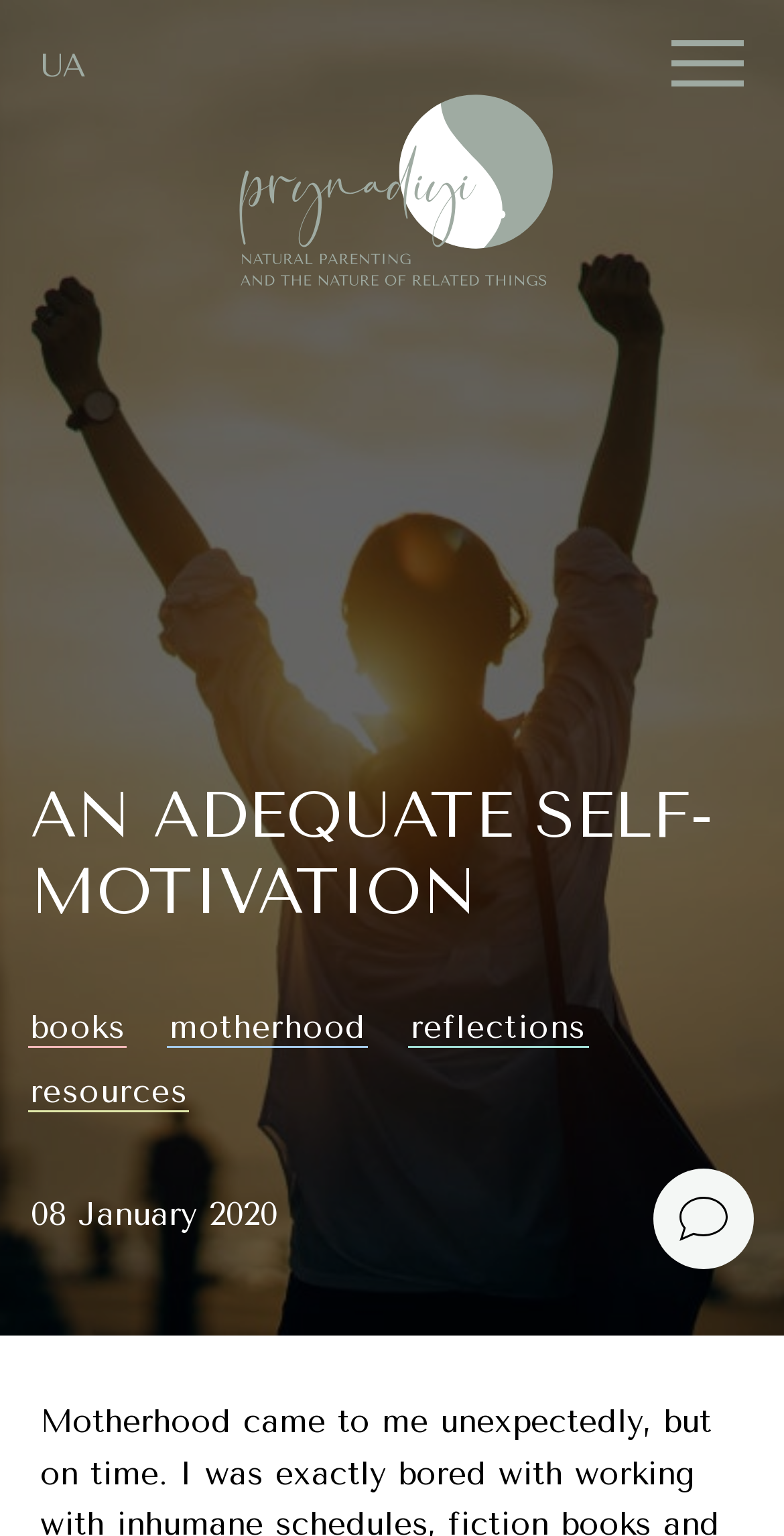What is the image present below the 'AN ADEQUATE SELF-MOTIVATION' heading?
Provide an in-depth and detailed answer to the question.

I found an image element with bounding box coordinates [0.305, 0.062, 0.705, 0.186] below the 'AN ADEQUATE SELF-MOTIVATION' heading, but I couldn't determine what the image is about as there is no associated text or description.